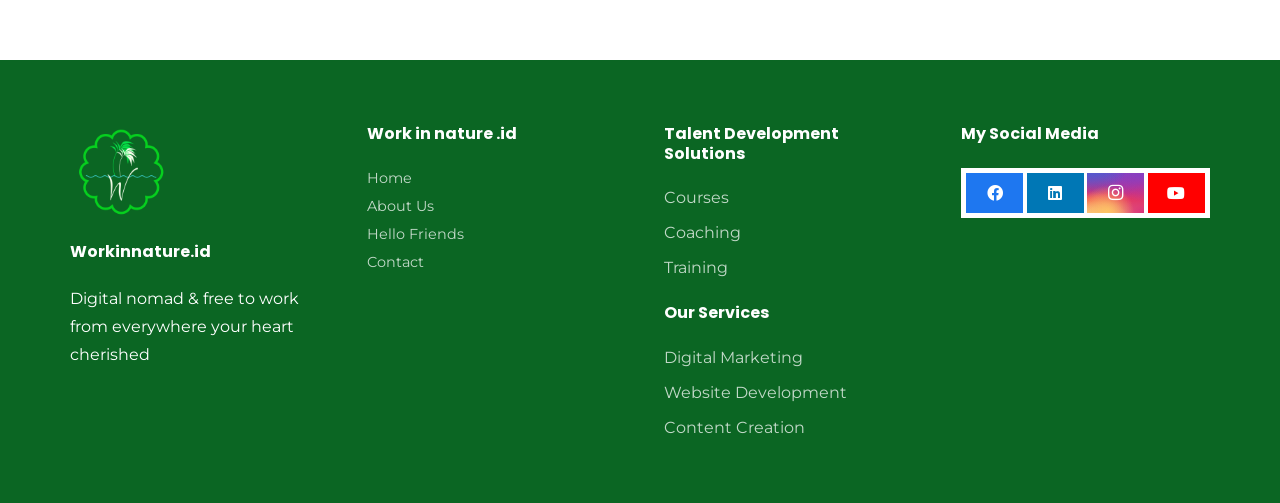Please locate the bounding box coordinates of the element's region that needs to be clicked to follow the instruction: "Click on Home". The bounding box coordinates should be provided as four float numbers between 0 and 1, i.e., [left, top, right, bottom].

[0.287, 0.335, 0.322, 0.371]